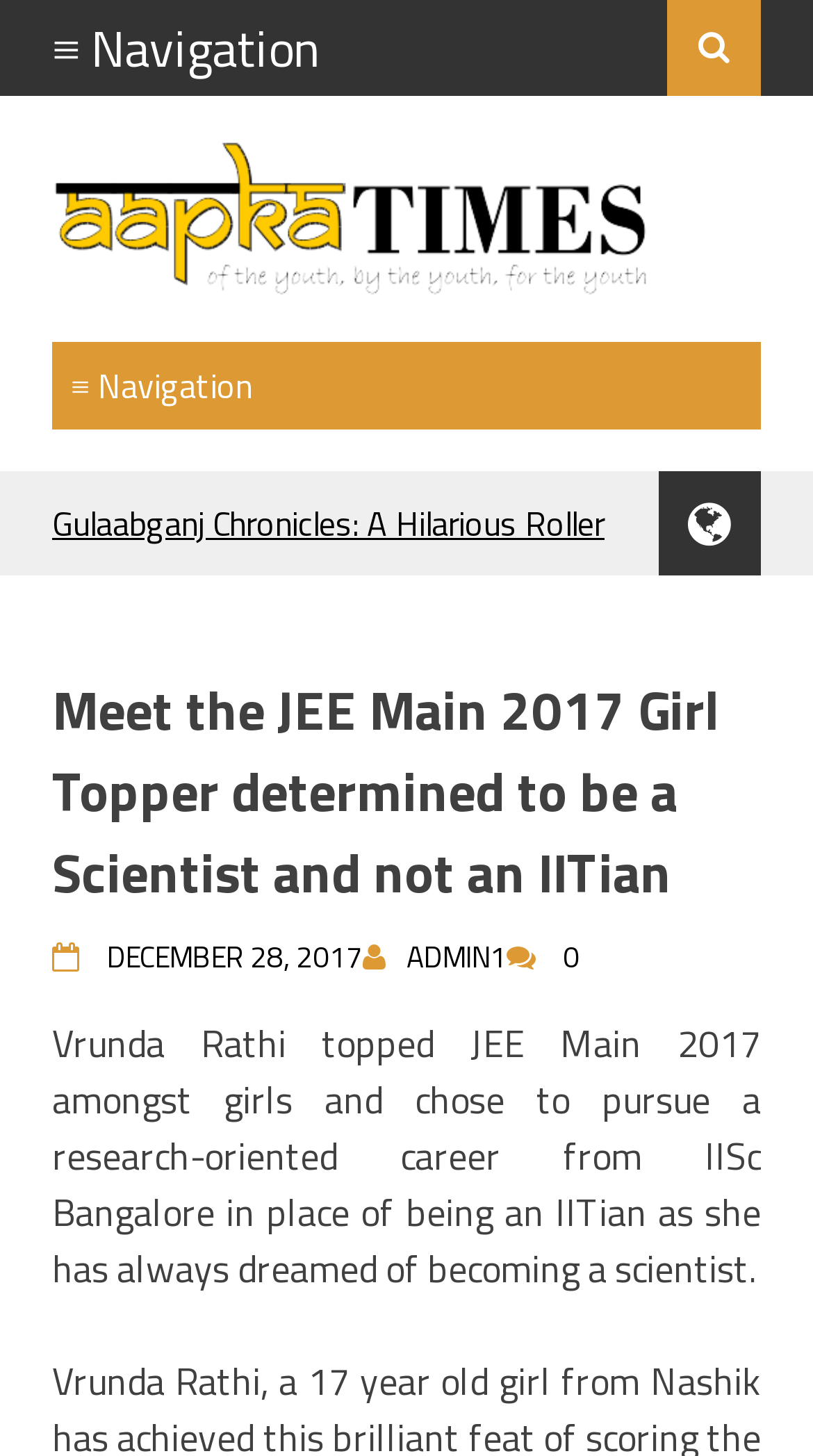Determine the main heading of the webpage and generate its text.

Meet the JEE Main 2017 Girl Topper determined to be a Scientist and not an IITian